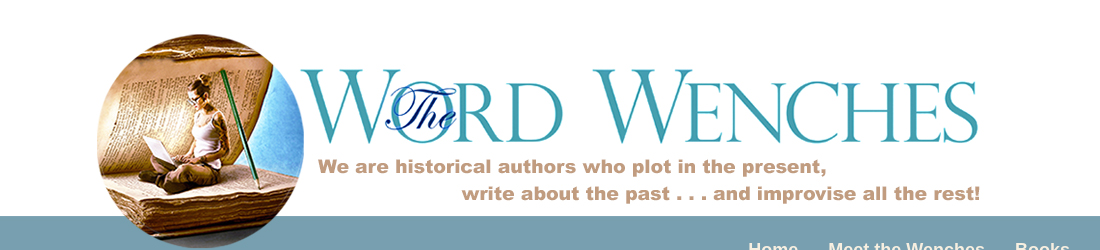What type of authors are featured on the website?
Using the screenshot, give a one-word or short phrase answer.

Historical authors